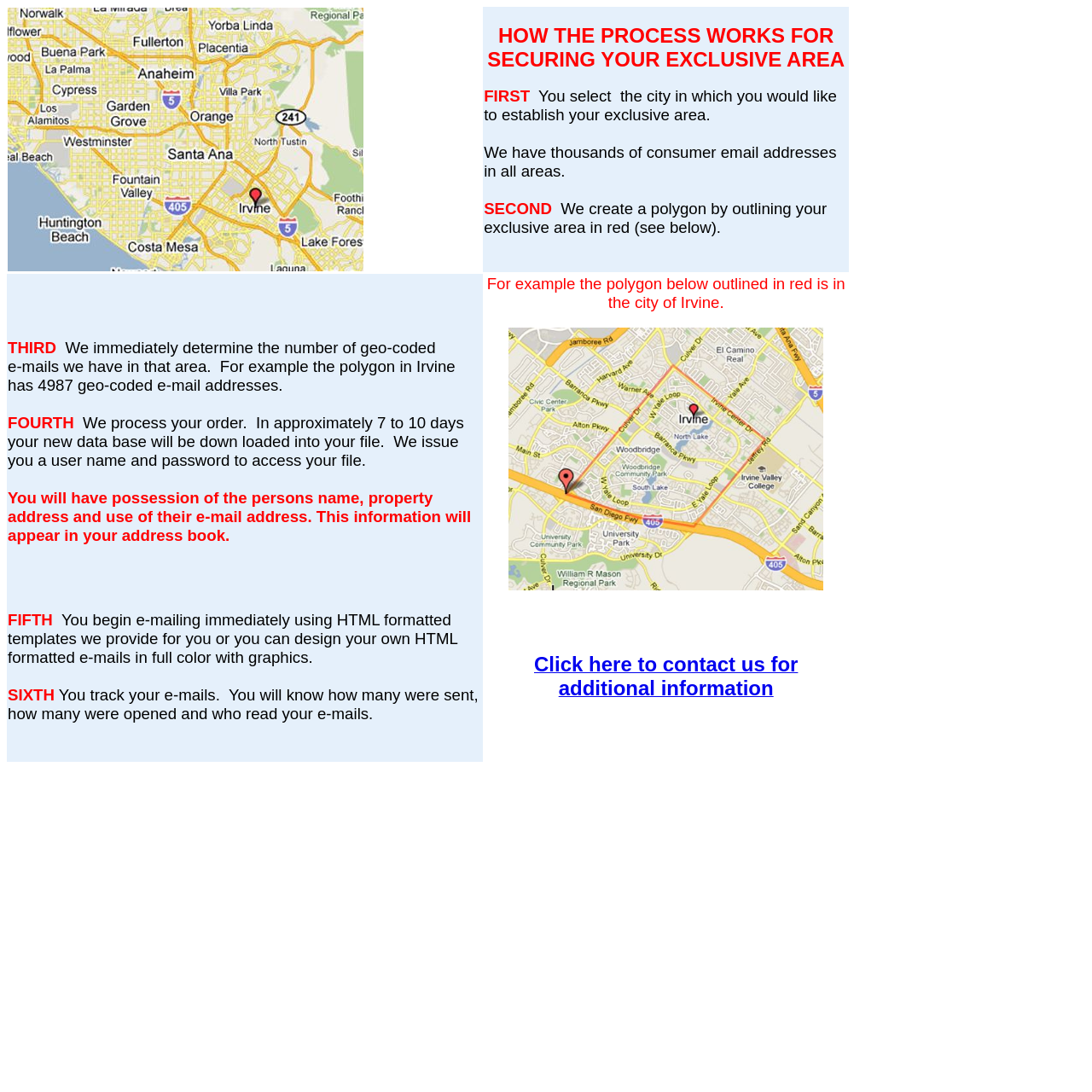What is the purpose of creating a polygon?
Please give a detailed and elaborate explanation in response to the question.

The purpose of creating a polygon is to outline the exclusive area in red, as mentioned in the text 'We create a polygon by outlining your exclusive area in red (see below).' This helps to define the boundaries of the exclusive area.